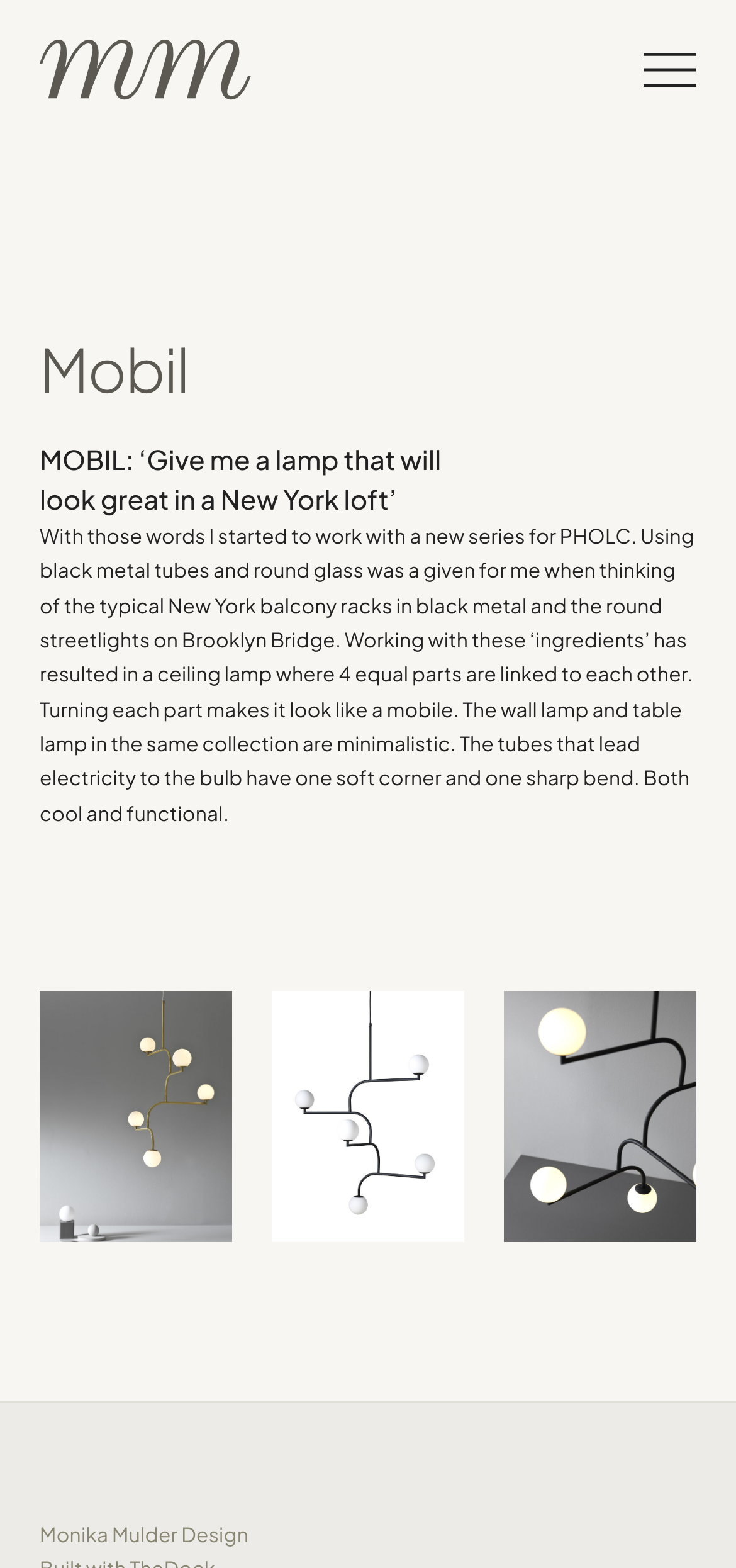Offer a comprehensive description of the webpage’s content and structure.

The webpage is about Monika Mulder, a designer, and her work on Mobil, a lamp series. At the top left corner, there is a logo "logo_dark" which is an image link. On the top right corner, there is another image link with no description. 

Below the logo, there are six navigation links: "Selected", "Accesories", "Childrens", "Furniture", "Lighting", and "About", all aligned vertically on the left side of the page. Next to these links, there is a heading "Mobil" followed by a subheading "MOBIL: ‘Give me a lamp that will look great in a New York loft’". 

Below the subheading, there is a paragraph of text describing the design process and inspiration behind the Mobil lamp series. The text explains how the designer used black metal tubes and round glass to create a unique lamp that resembles a mobile. 

On the lower half of the page, there are four figures or images arranged horizontally, showcasing different designs or variations of the Mobil lamp series. 

At the very bottom of the page, there is a footer with the text "Monika Mulder Design".